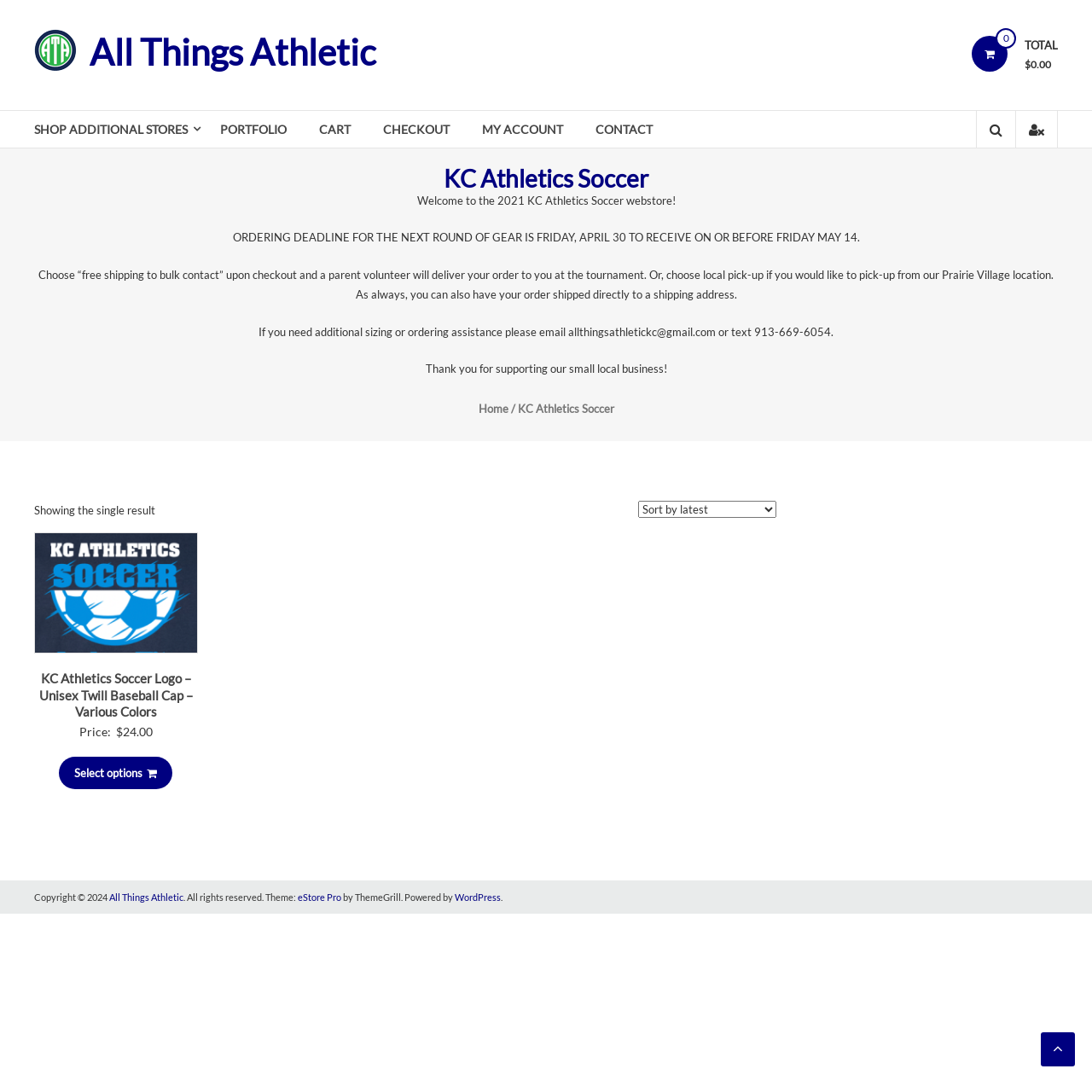Please locate the bounding box coordinates for the element that should be clicked to achieve the following instruction: "Click the 'SHOP ADDITIONAL STORES' link". Ensure the coordinates are given as four float numbers between 0 and 1, i.e., [left, top, right, bottom].

[0.031, 0.102, 0.172, 0.135]